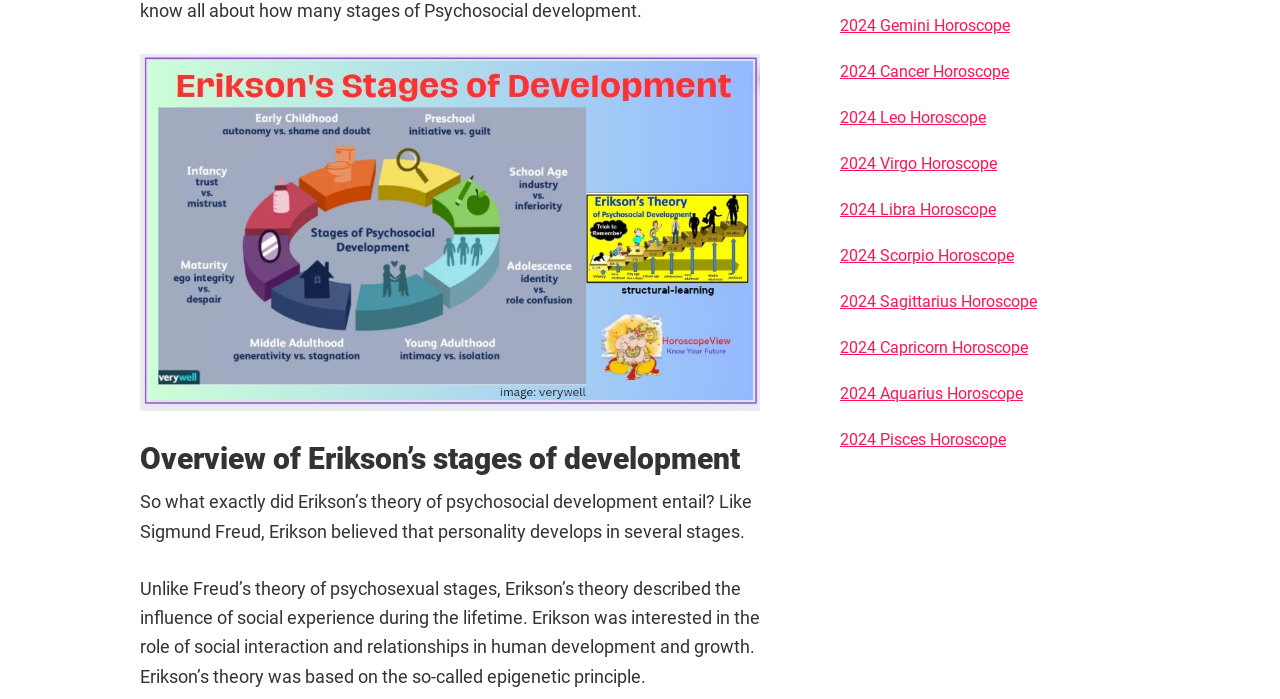Locate the bounding box coordinates of the element that should be clicked to fulfill the instruction: "View 2024 Gemini Horoscope".

[0.656, 0.023, 0.789, 0.05]